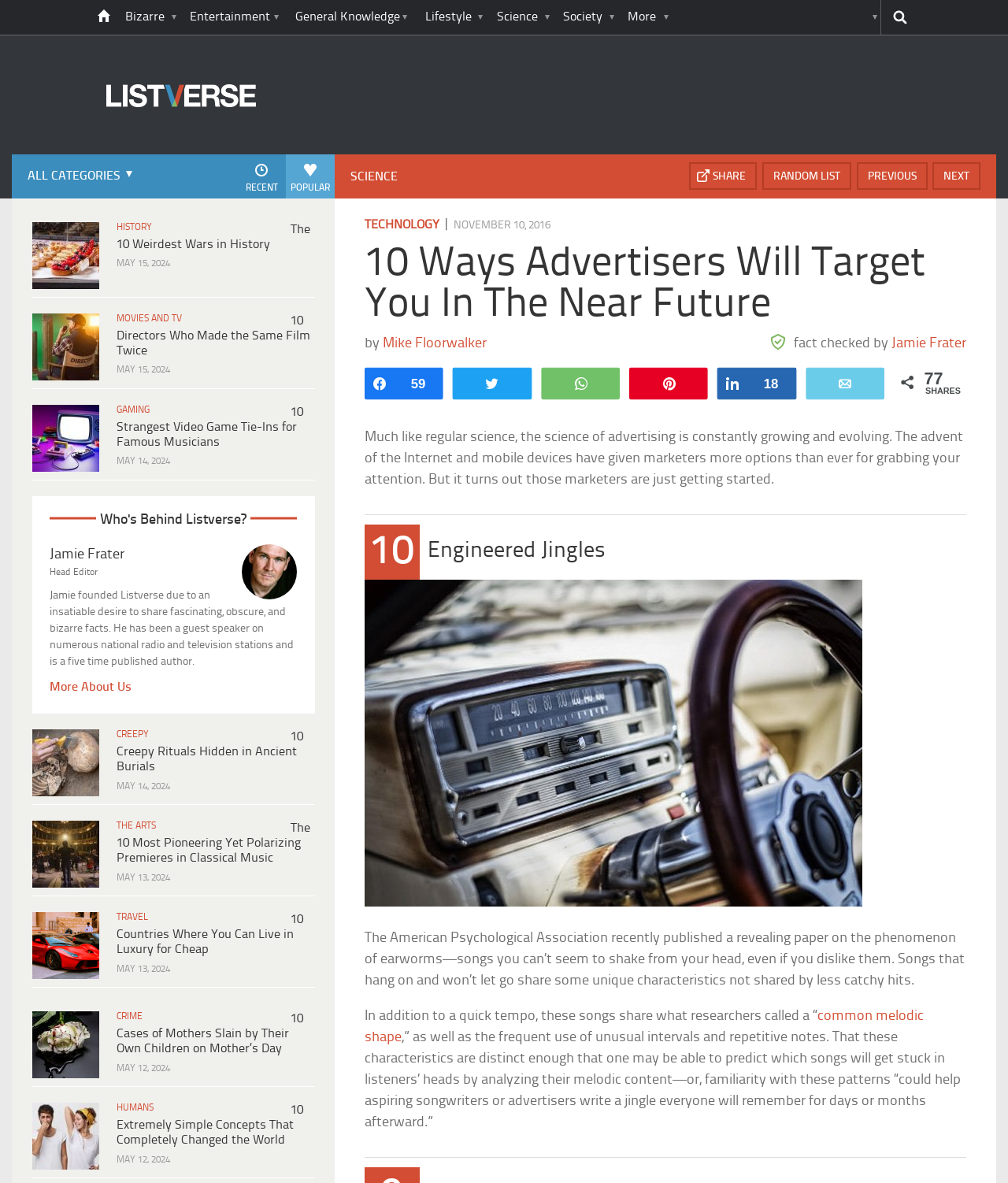Using details from the image, please answer the following question comprehensively:
What is the topic of the first article on the webpage?

I determined the topic of the first article by looking at the heading of the first article, which is 'The 10 Weirdest Wars in History'.